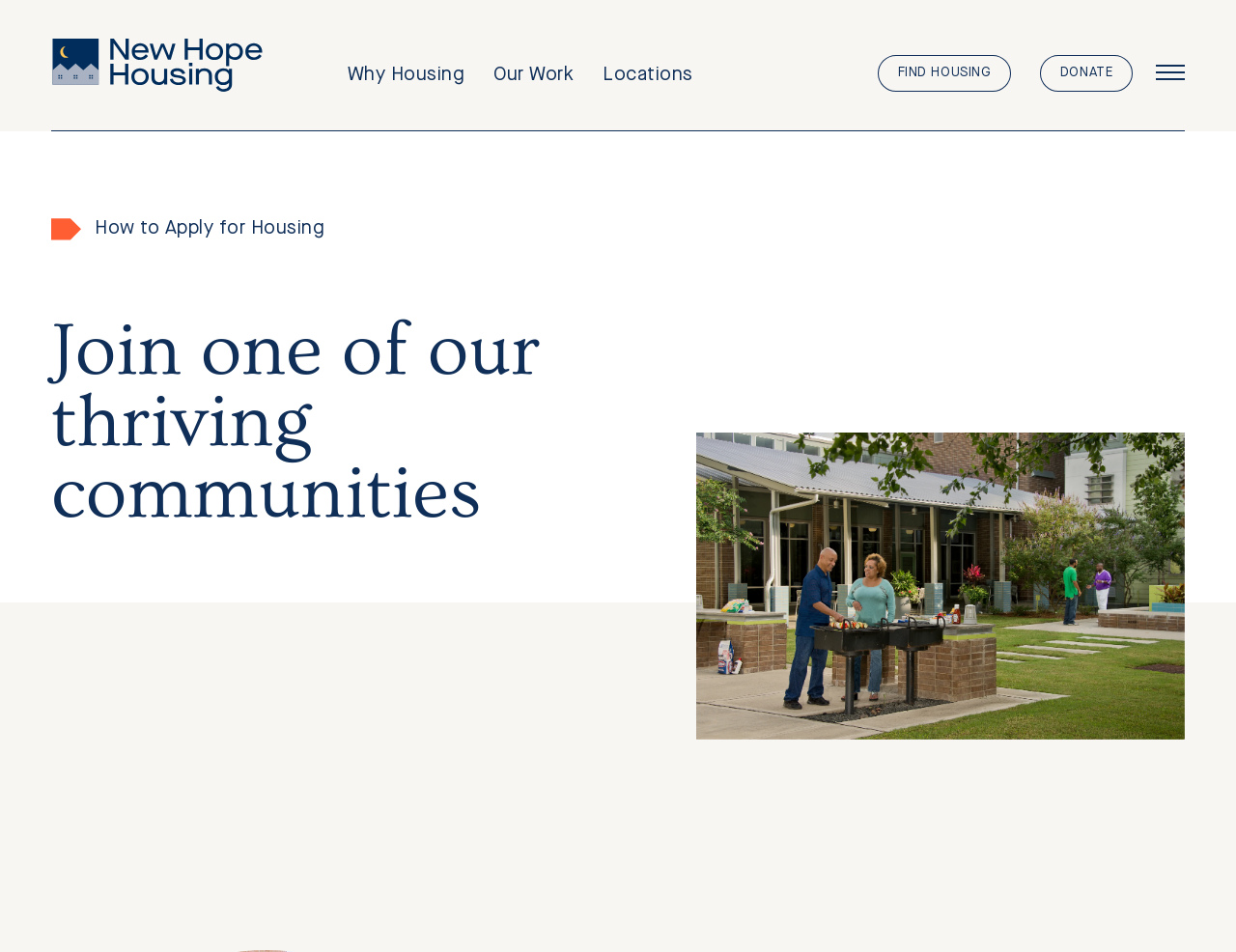Using the format (top-left x, top-left y, bottom-right x, bottom-right y), and given the element description, identify the bounding box coordinates within the screenshot: parent_node: Why Housing

[0.042, 0.041, 0.214, 0.096]